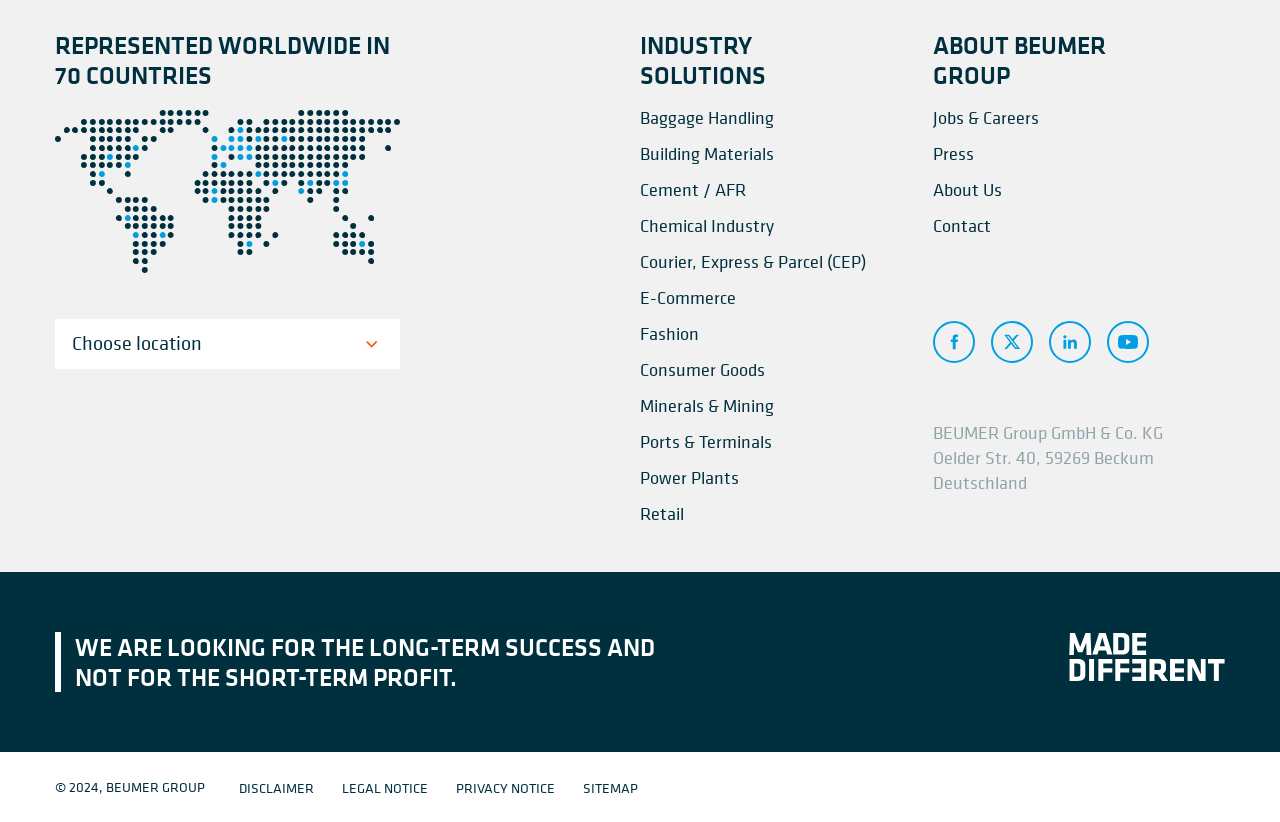How many industry solutions are listed?
Using the image as a reference, answer with just one word or a short phrase.

12